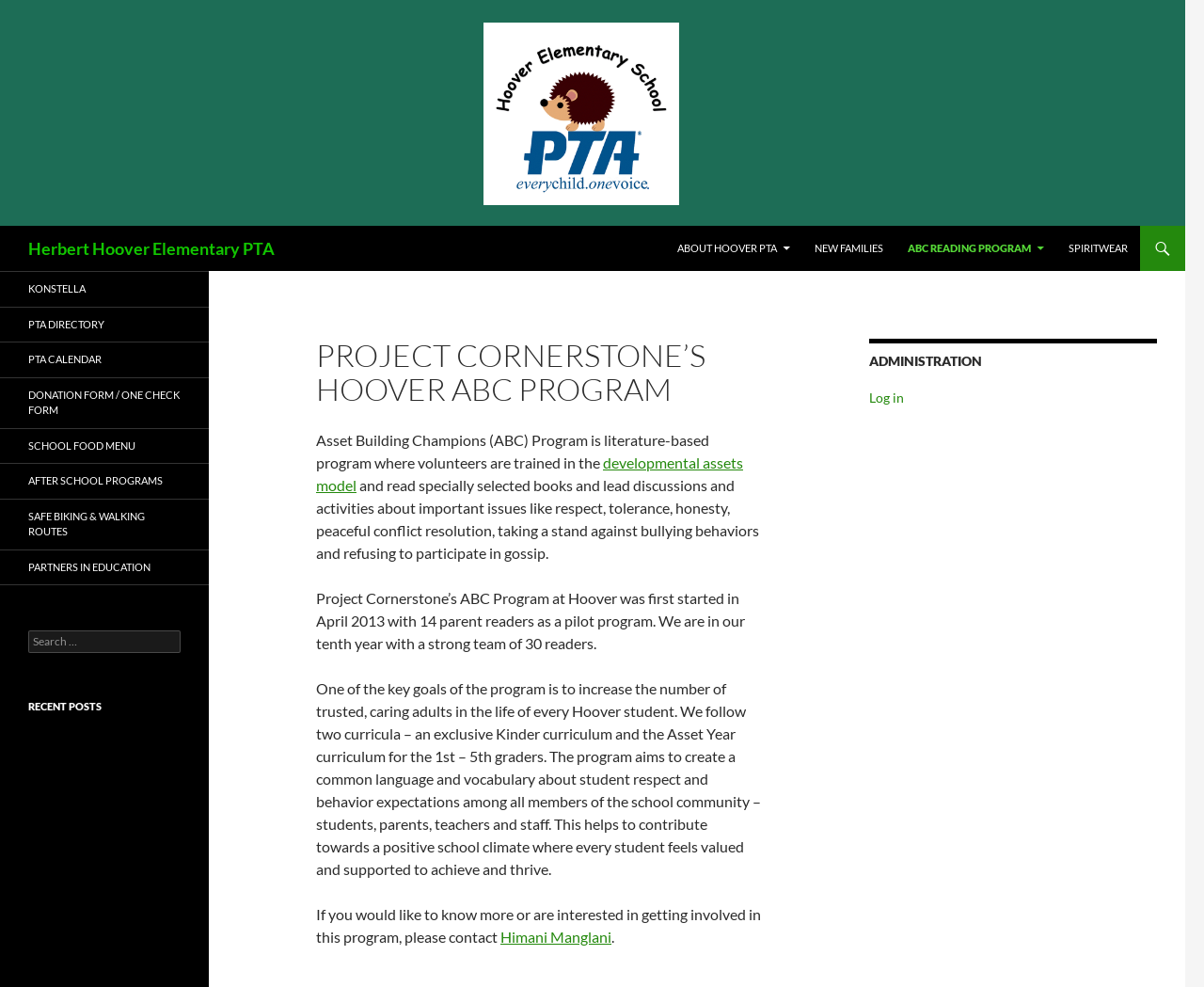Describe every aspect of the webpage comprehensively.

The webpage is about Project Cornerstone's Hoover ABC Program, which is a literature-based program that aims to increase the number of trusted, caring adults in the life of every Hoover student. 

At the top of the page, there is a logo of Herbert Hoover Elementary PTA, accompanied by a link to the PTA's website. Below the logo, there is a heading that reads "Herbert Hoover Elementary PTA". 

To the right of the logo, there are several links, including "Search", "SKIP TO CONTENT", "ABOUT HOOVER PTA", "NEW FAMILIES", "ABC READING PROGRAM", and "SPIRITWEAR". 

Below these links, there is a header section that contains the title "PROJECT CORNERSTONE’S HOOVER ABC PROGRAM". 

Under the header, there is a paragraph of text that explains the Asset Building Champions (ABC) Program, which is a literature-based program where volunteers are trained in the developmental assets model and read specially selected books to students. 

The text continues to explain the history of the program, which started in 2013 with 14 parent readers and has grown to a team of 30 readers. The program aims to create a common language and vocabulary about student respect and behavior expectations among all members of the school community. 

There is also a call to action, encouraging readers to contact Himani Manglani if they are interested in getting involved in the program. 

On the right side of the page, there is a section labeled "ADMINISTRATION", which contains a link to log in. 

On the left side of the page, there are several links to other pages, including "KONSTELLA", "PTA DIRECTORY", "PTA CALENDAR", "DONATION FORM / ONE CHECK FORM", "SCHOOL FOOD MENU", "AFTER SCHOOL PROGRAMS", "SAFE BIKING & WALKING ROUTES", and "PARTNERS IN EDUCATION". 

At the bottom of the page, there is a search bar with a label "Search for:", allowing users to search for specific content on the website.